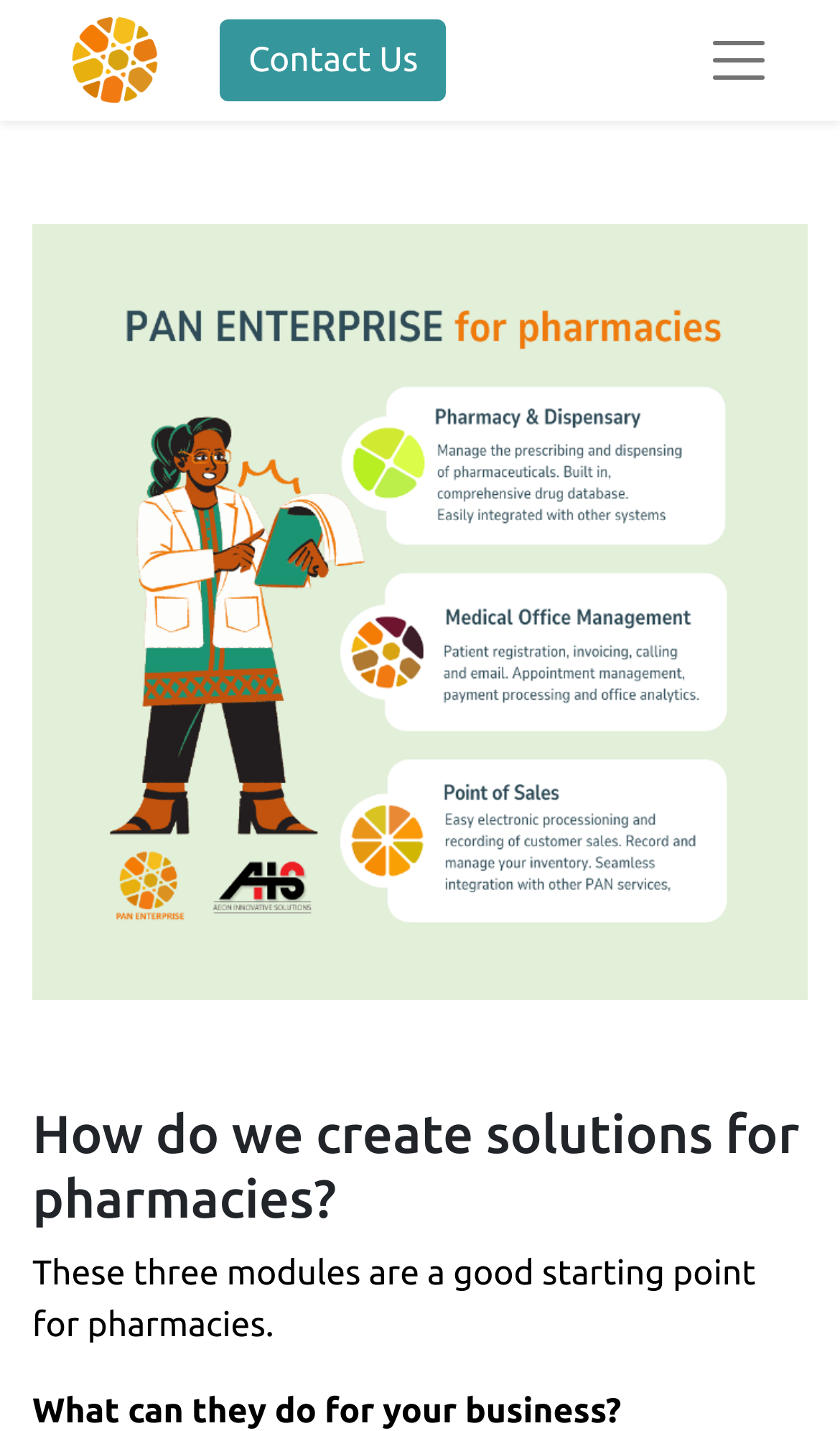Please determine the bounding box coordinates for the UI element described here. Use the format (top-left x, top-left y, bottom-right x, bottom-right y) with values bounded between 0 and 1: parent_node: Contact Us

[0.079, 0.012, 0.201, 0.072]